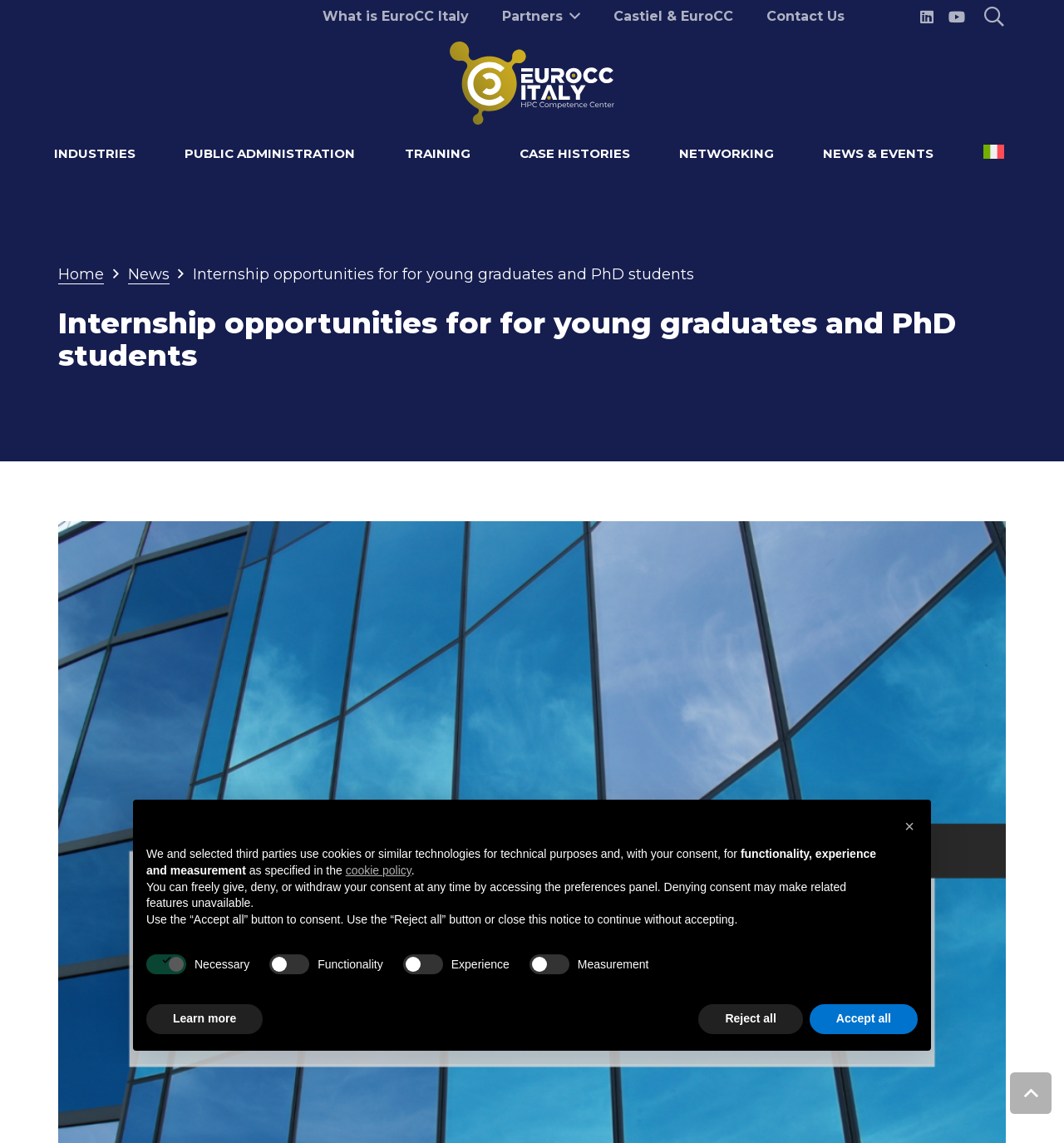Pinpoint the bounding box coordinates of the area that must be clicked to complete this instruction: "View ShopCade page".

None